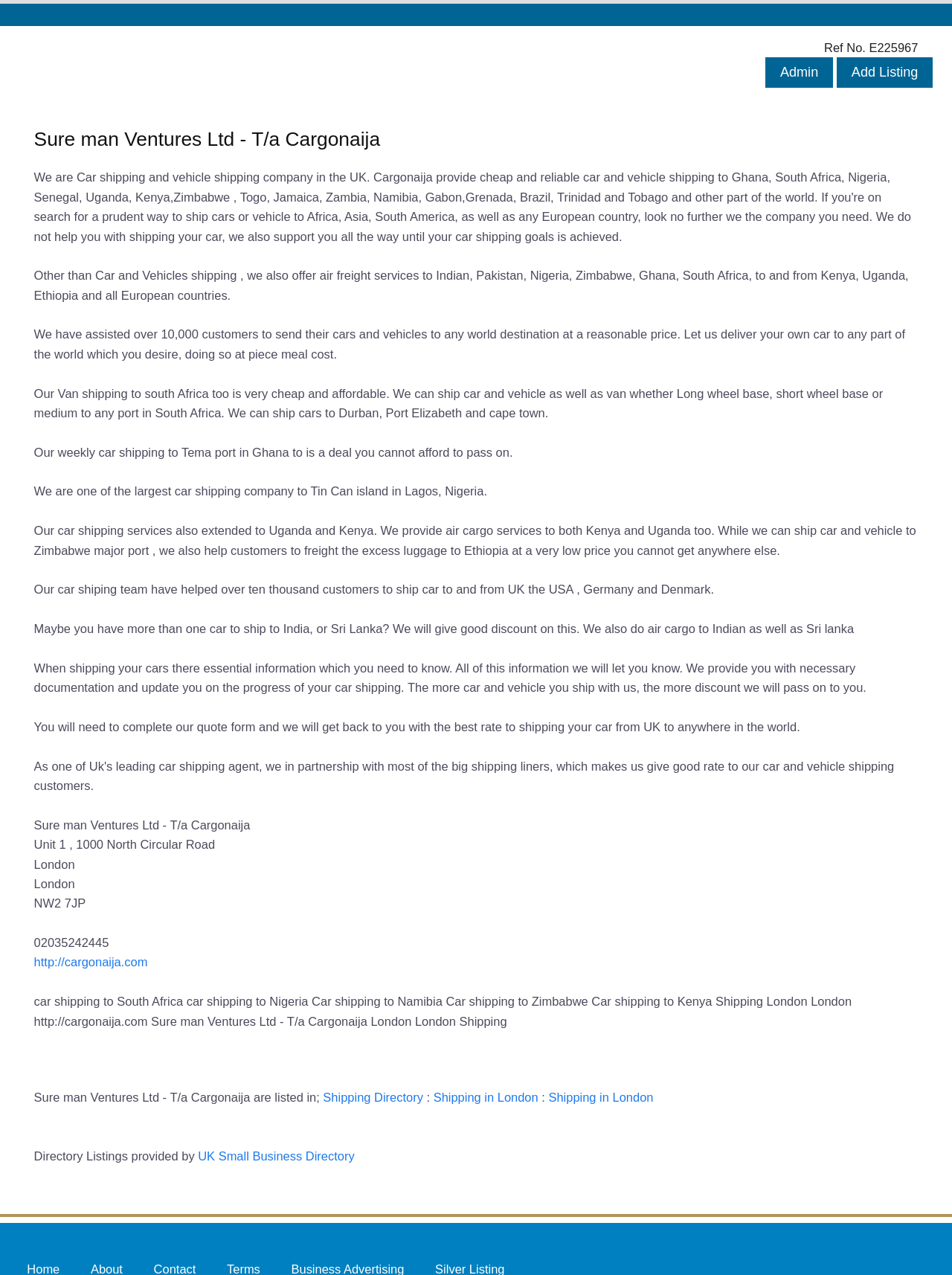Find the bounding box coordinates of the element to click in order to complete the given instruction: "Go to the UK Small Business Directory."

[0.208, 0.902, 0.372, 0.912]